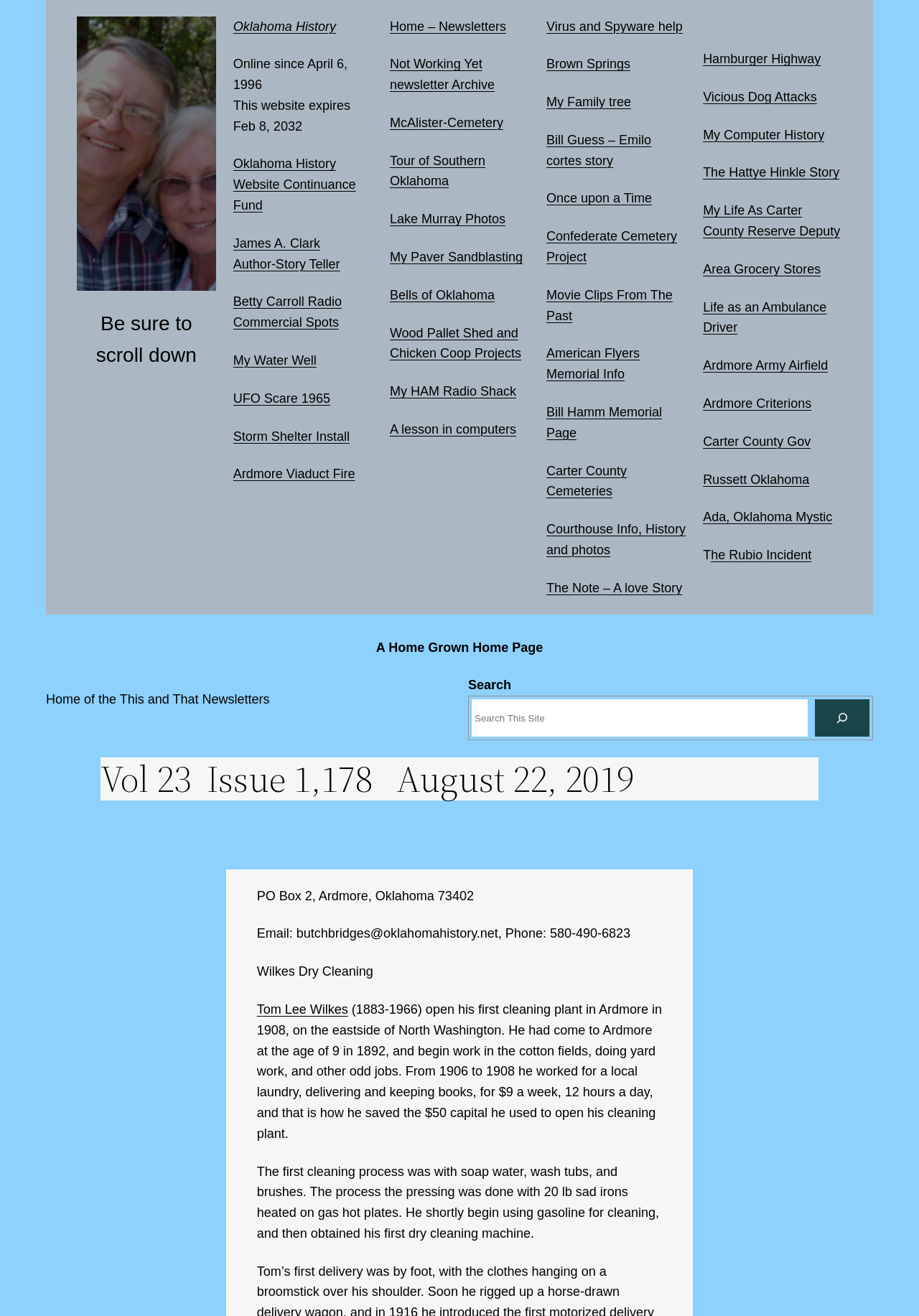Answer the question using only one word or a concise phrase: How many links are there on the webpage?

Many